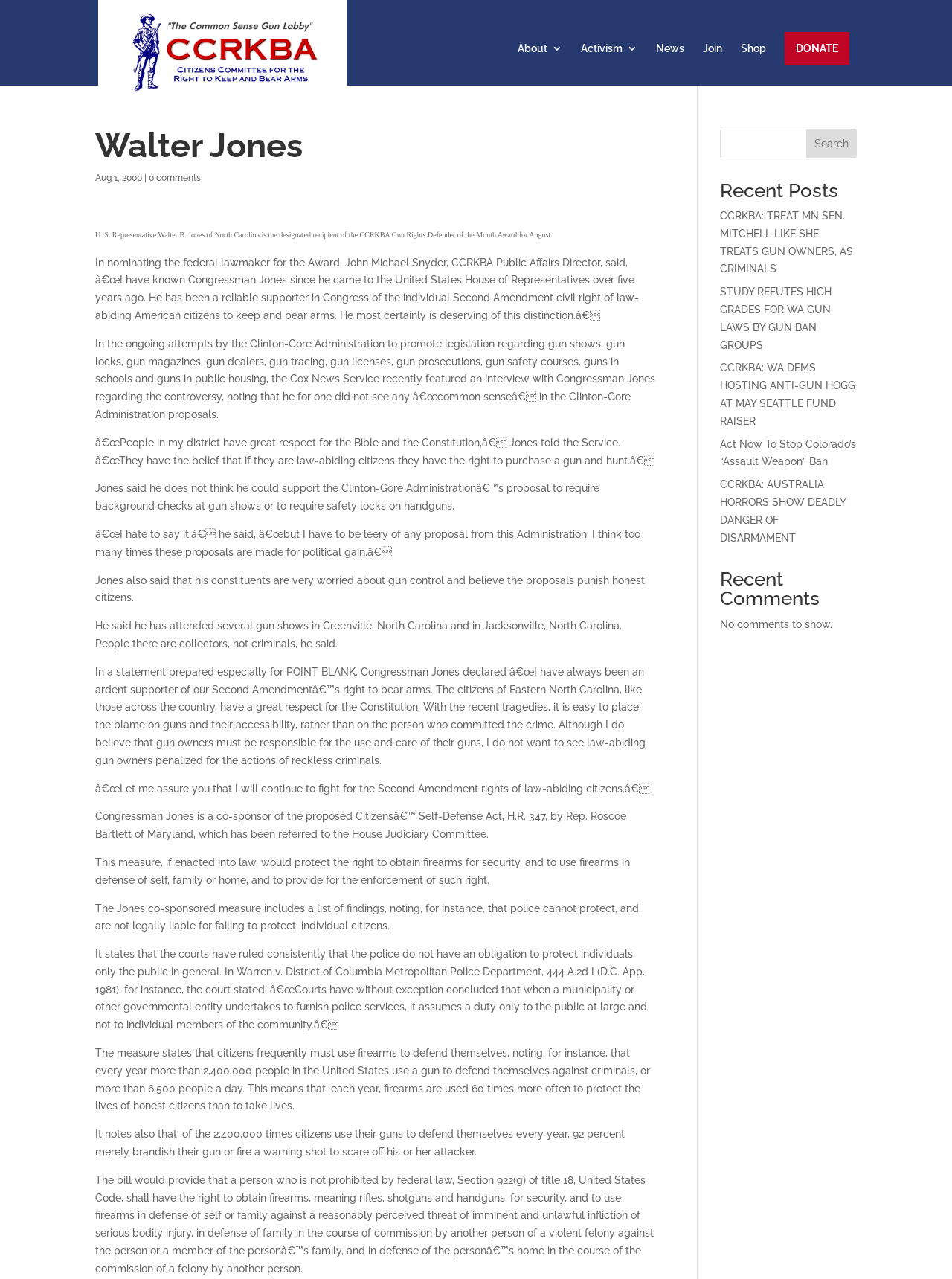What is the position of Walter B. Jones?
Using the details shown in the screenshot, provide a comprehensive answer to the question.

The question asks about the position of Walter B. Jones. From the webpage, we can see that the text 'U. S. Representative Walter B. Jones of North Carolina...' mentions his position as U. S. Representative. Therefore, the answer is U. S. Representative.